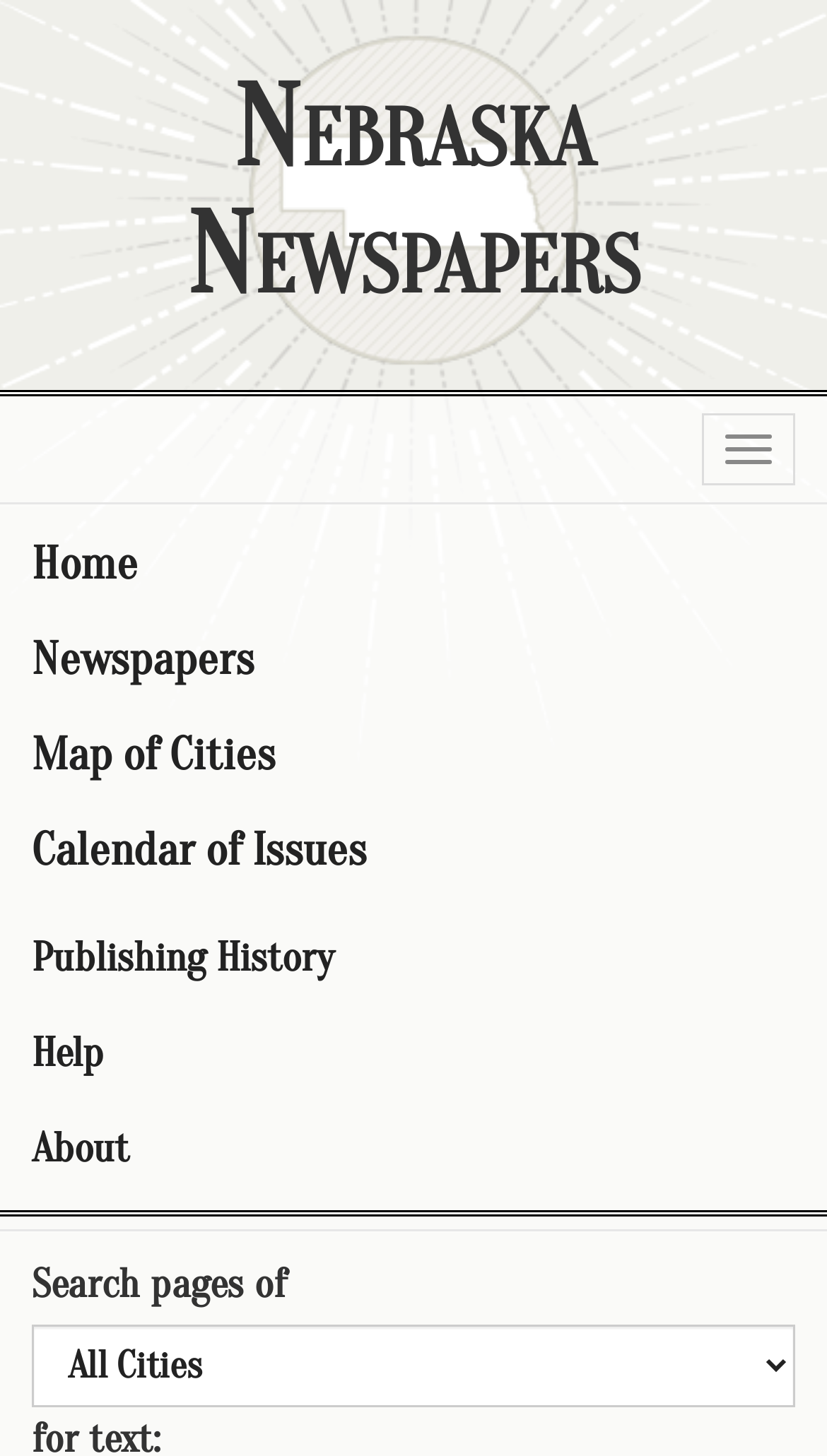Please find the bounding box coordinates (top-left x, top-left y, bottom-right x, bottom-right y) in the screenshot for the UI element described as follows: Publishing History

[0.0, 0.626, 1.0, 0.692]